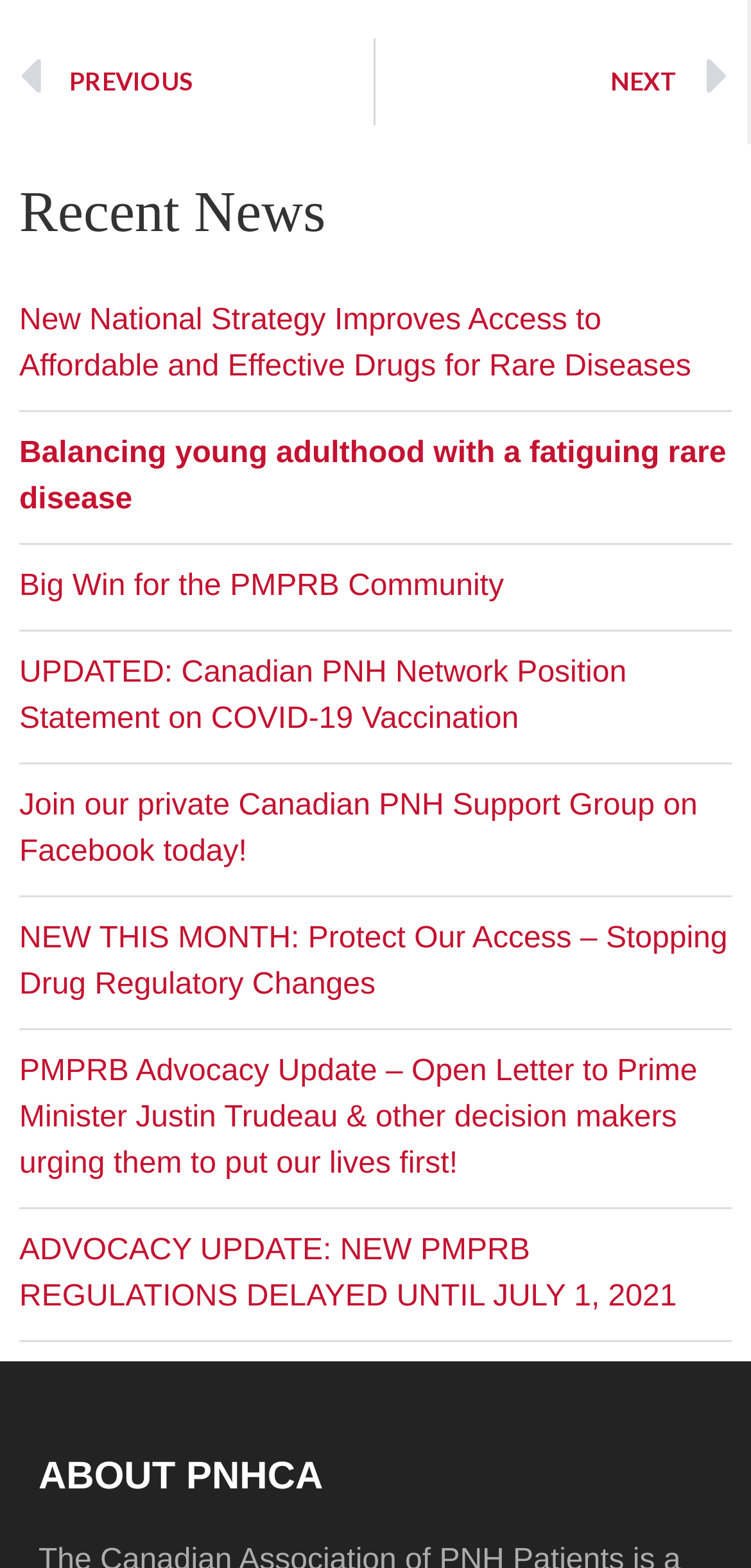Determine the bounding box coordinates of the clickable region to carry out the instruction: "Join the private Canadian PNH Support Group on Facebook".

[0.026, 0.504, 0.929, 0.554]